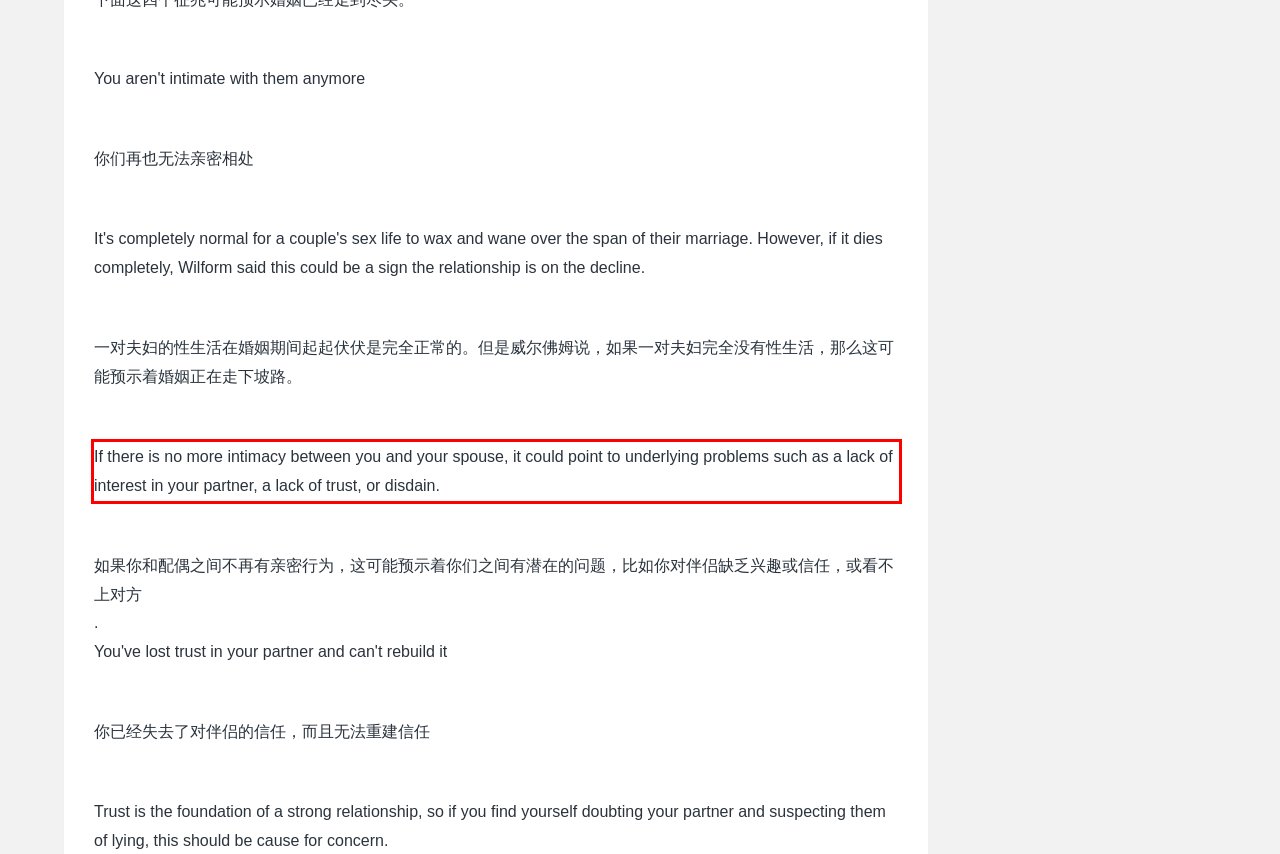You are provided with a webpage screenshot that includes a red rectangle bounding box. Extract the text content from within the bounding box using OCR.

If there is no more intimacy between you and your spouse, it could point to underlying problems such as a lack of interest in your partner, a lack of trust, or disdain.